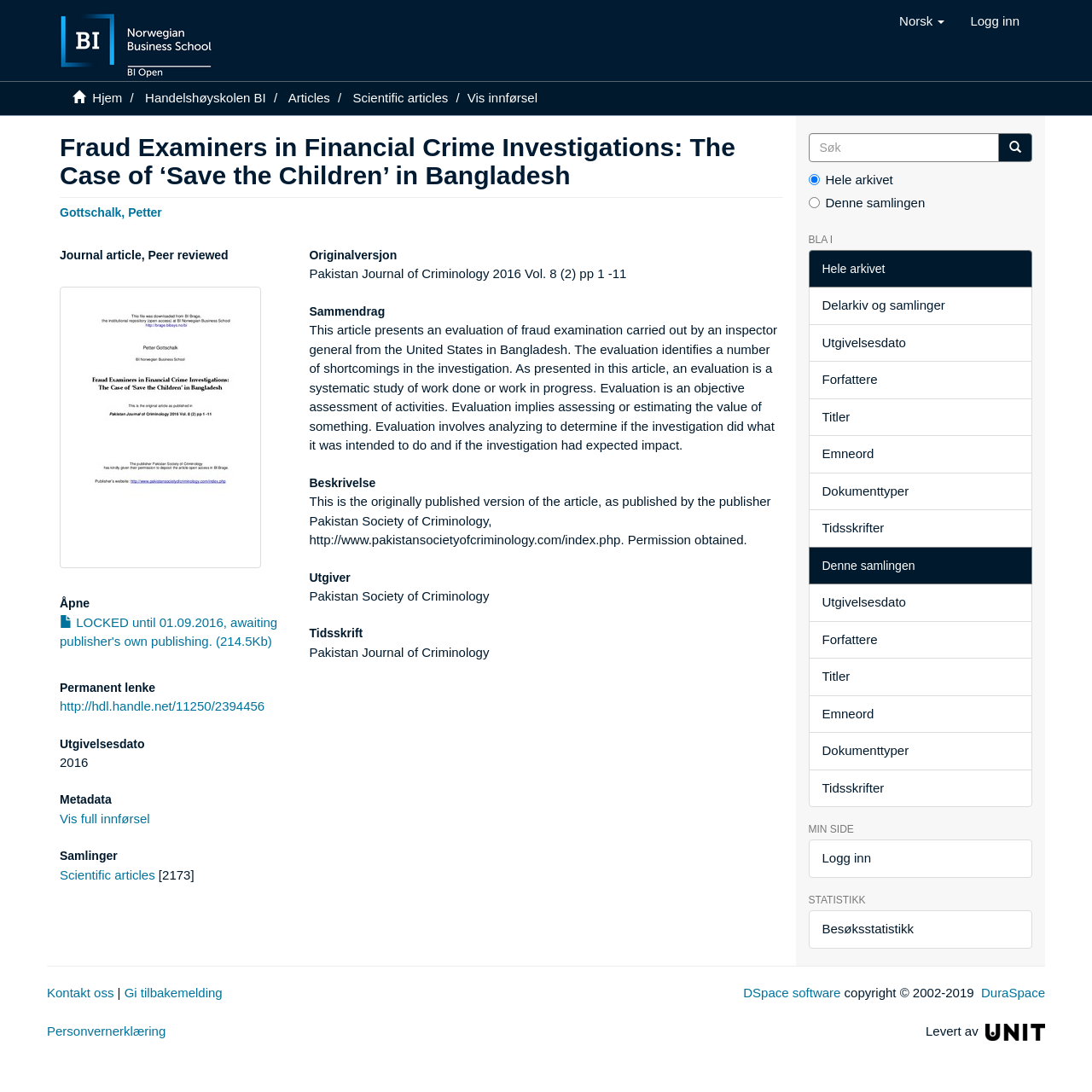Give an in-depth explanation of the webpage layout and content.

This webpage is about a scientific article titled "Fraud Examiners in Financial Crime Investigations: The Case of ‘Save the Children’ in Bangladesh" by Petter Gottschalk. The article is presented in a structured format, with various sections and links.

At the top of the page, there are several links and buttons, including a language selection option, a login link, and a search bar with a search button. Below this, the article title is displayed prominently, followed by the author's name and a thumbnail image.

The main content of the article is divided into sections, including a summary, description, and metadata. The summary provides an overview of the article, which evaluates fraud examination carried out by an inspector general from the United States in Bangladesh. The description section provides more details about the article, including the original publication information.

There are several links and headings throughout the page, including links to related articles, the publisher's website, and a permanent link to the article. The page also includes a section for metadata, which lists information such as the publication date, journal title, and authors.

On the right-hand side of the page, there are several sections, including a search box, a list of links to related collections and archives, and a section titled "MIN SIDE" with links to login and statistics. At the bottom of the page, there are links to contact information, feedback, and privacy policies, as well as a copyright notice and information about the DSpace software used to host the article.